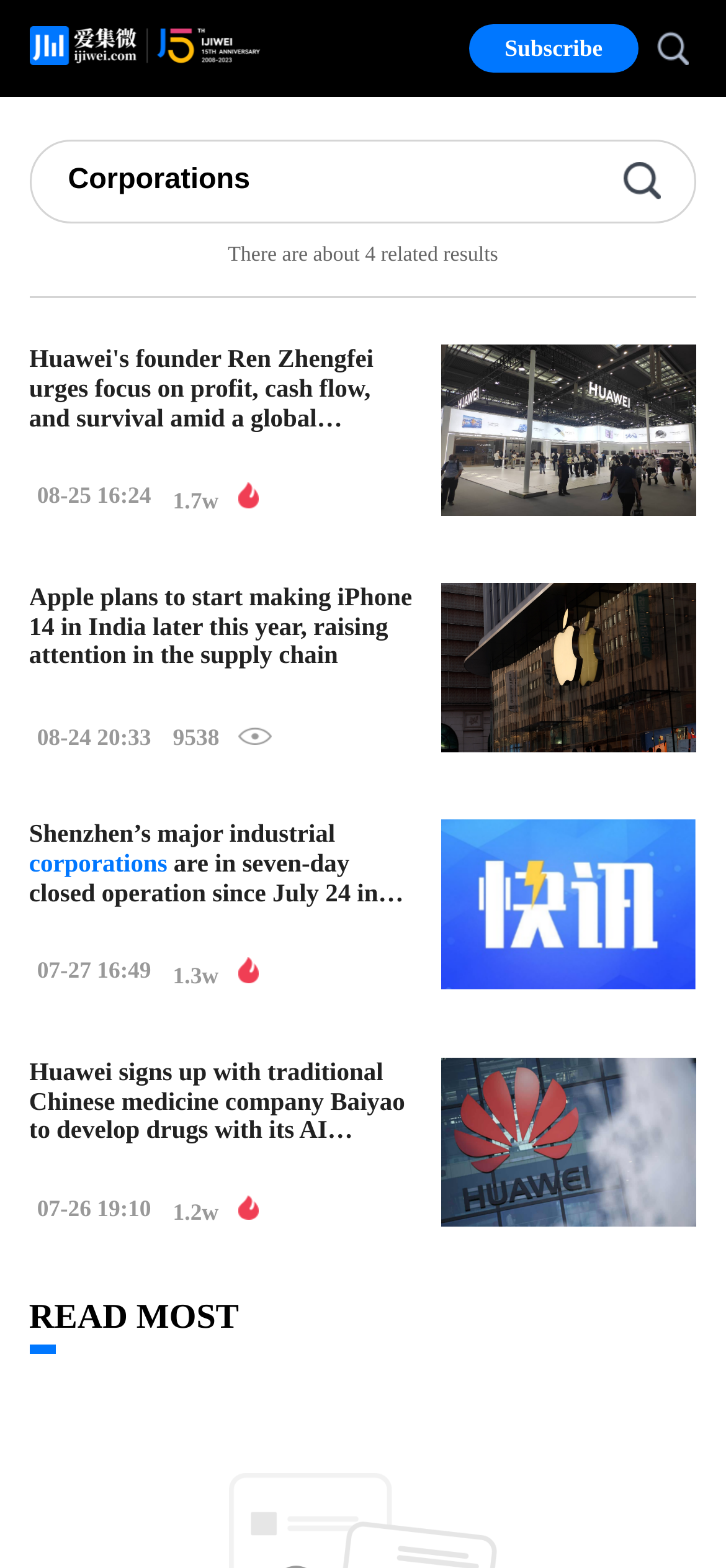Generate a thorough caption that explains the contents of the webpage.

The webpage is a news website with the title "ijiwei - English News". At the top left corner, there is a logo link with an image. Next to it, on the top right corner, there are two links, "Subscribe" and "search", with a small search icon image. Below the search link, there is a textbox.

On the left side of the page, there is a section with a heading "Corporations". Below this heading, there are several news articles with titles, timestamps, and view counts. Each article has an image on the right side, and the titles include "Apple plans to start making iPhone 14 in India later this year, raising attention in the supply chain", "Shenzhen’s major industrial corporations are in seven-day closed operation since July 24 in the wake of new COVID case outbreak", "Huawei signs up with traditional Chinese medicine company Baiyao to develop drugs with its AI technologies", and more.

At the bottom of the page, there is a section with a heading "READ MOST", which may be a list of popular news articles. There are no other prominent UI elements or images on the page besides the news articles and the top navigation links.